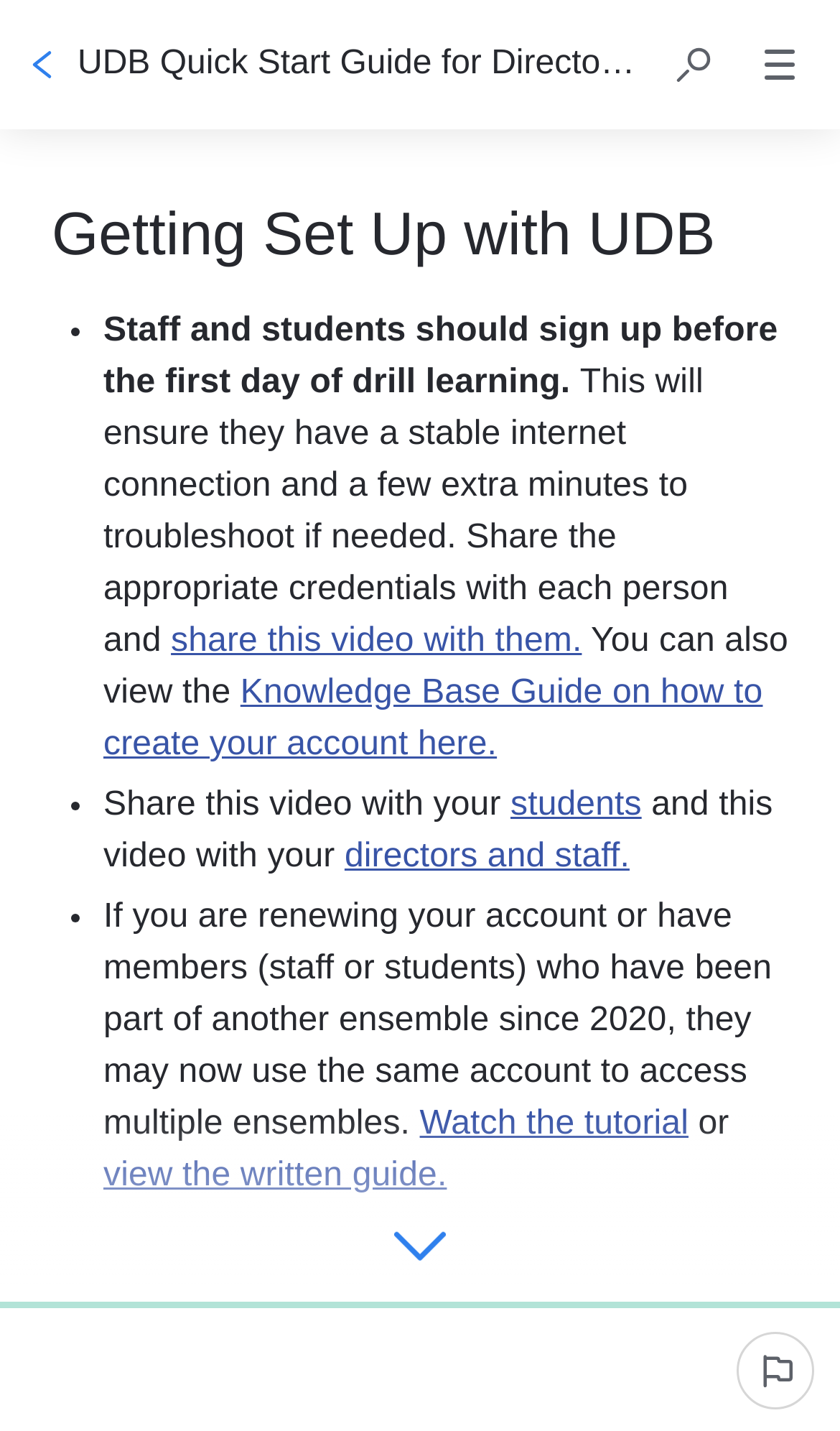Answer the question below in one word or phrase:
What is the issue that some members may face?

Accessing multiple ensembles